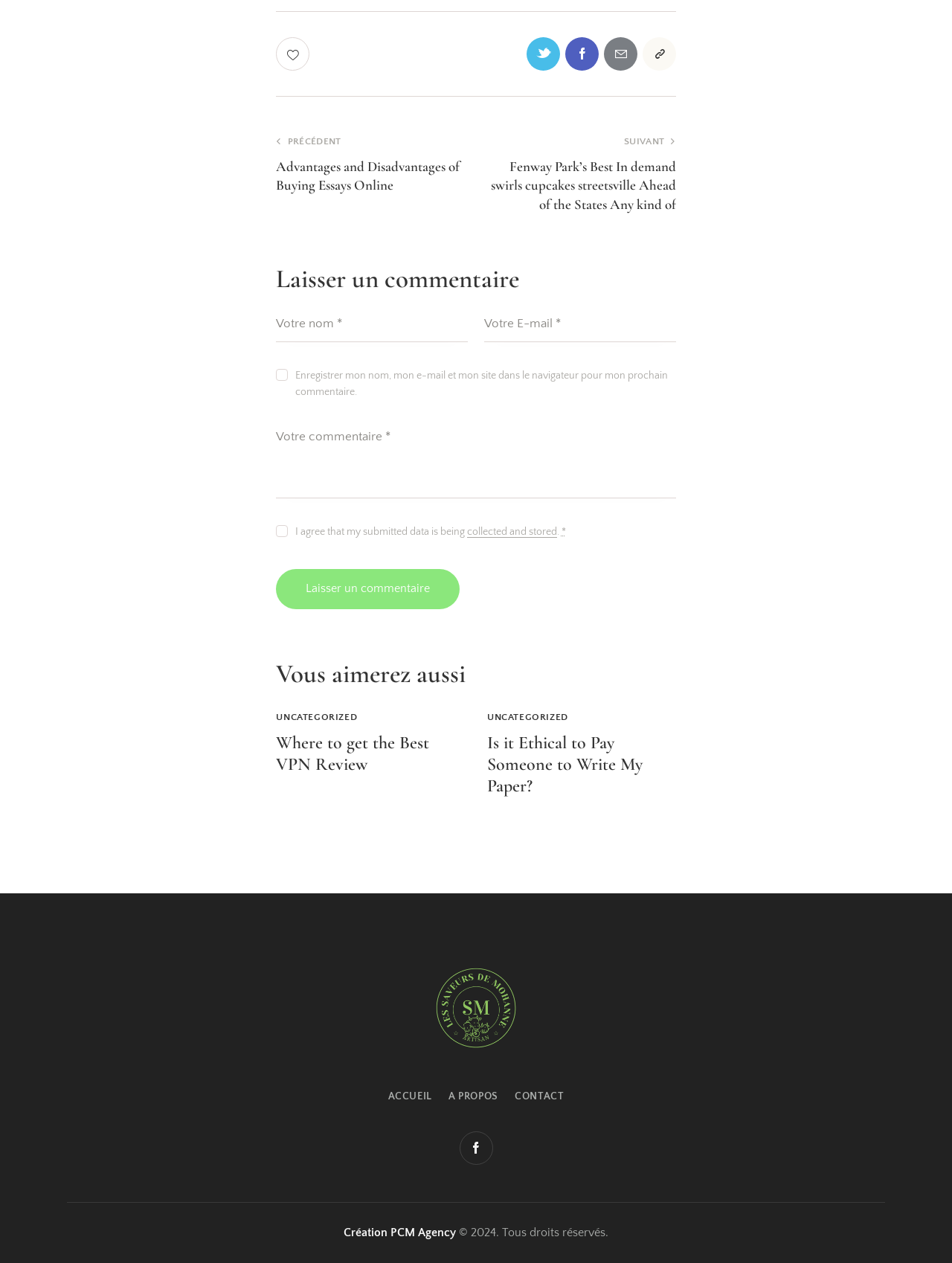How many links are there in the footer section?
Please provide a single word or phrase in response based on the screenshot.

5